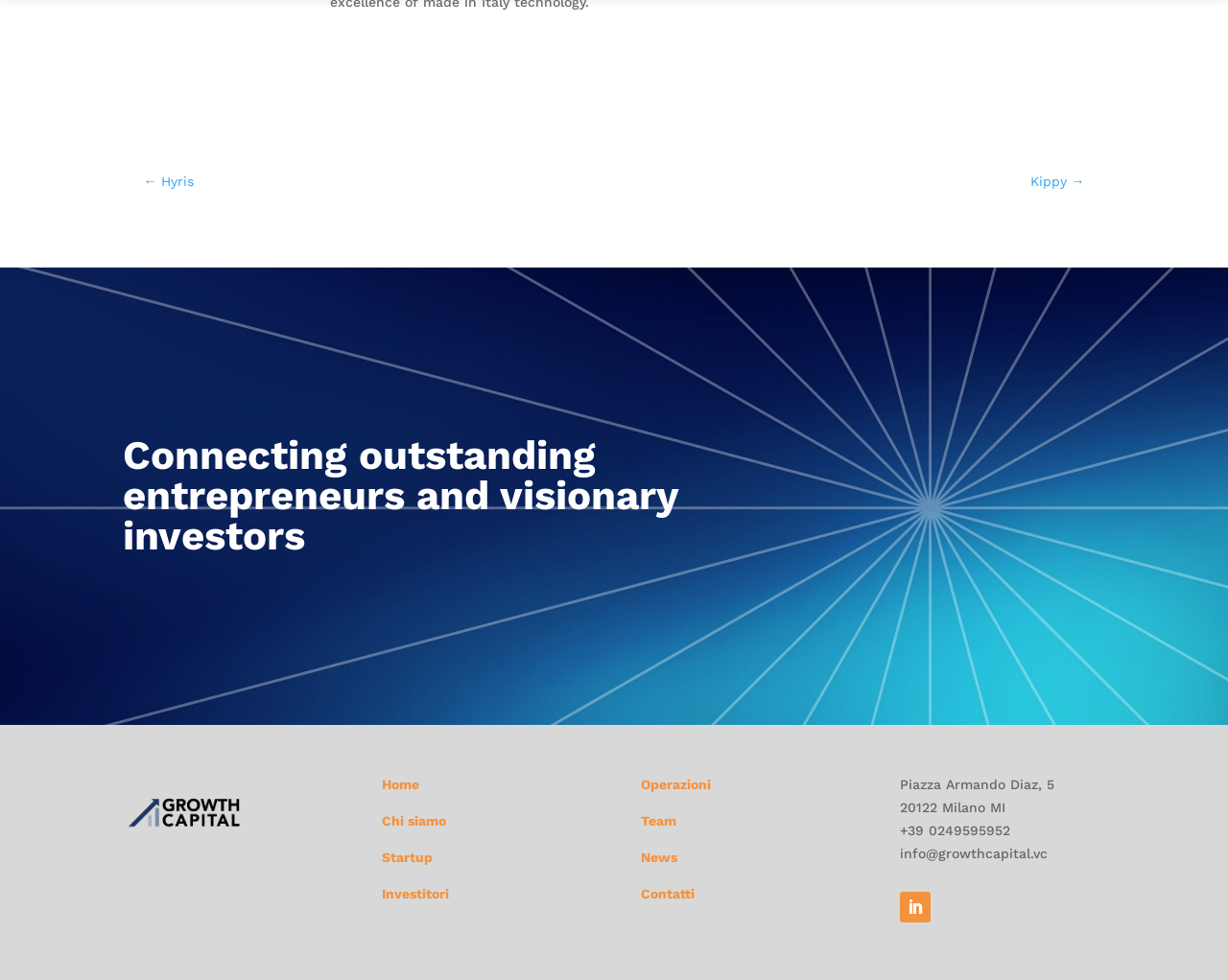Find and indicate the bounding box coordinates of the region you should select to follow the given instruction: "go to home page".

[0.311, 0.793, 0.341, 0.808]